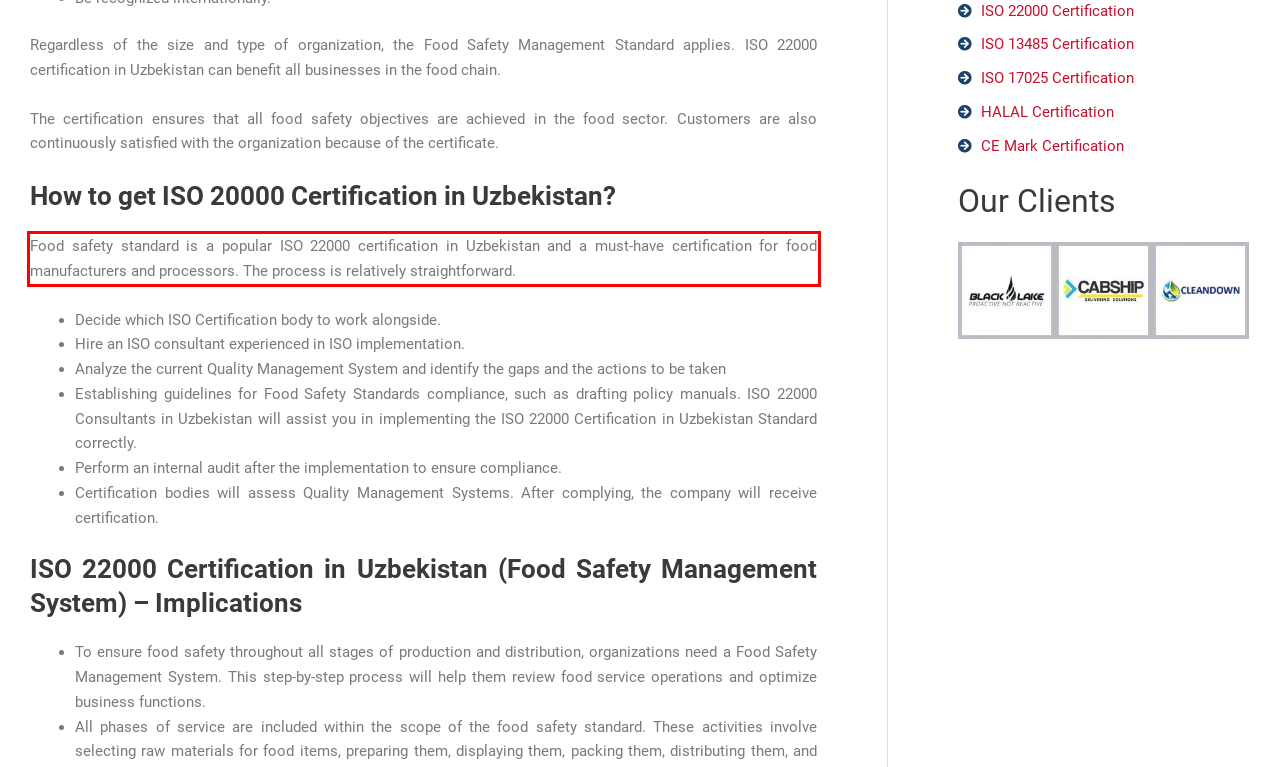There is a UI element on the webpage screenshot marked by a red bounding box. Extract and generate the text content from within this red box.

Food safety standard is a popular ISO 22000 certification in Uzbekistan and a must-have certification for food manufacturers and processors. The process is relatively straightforward.